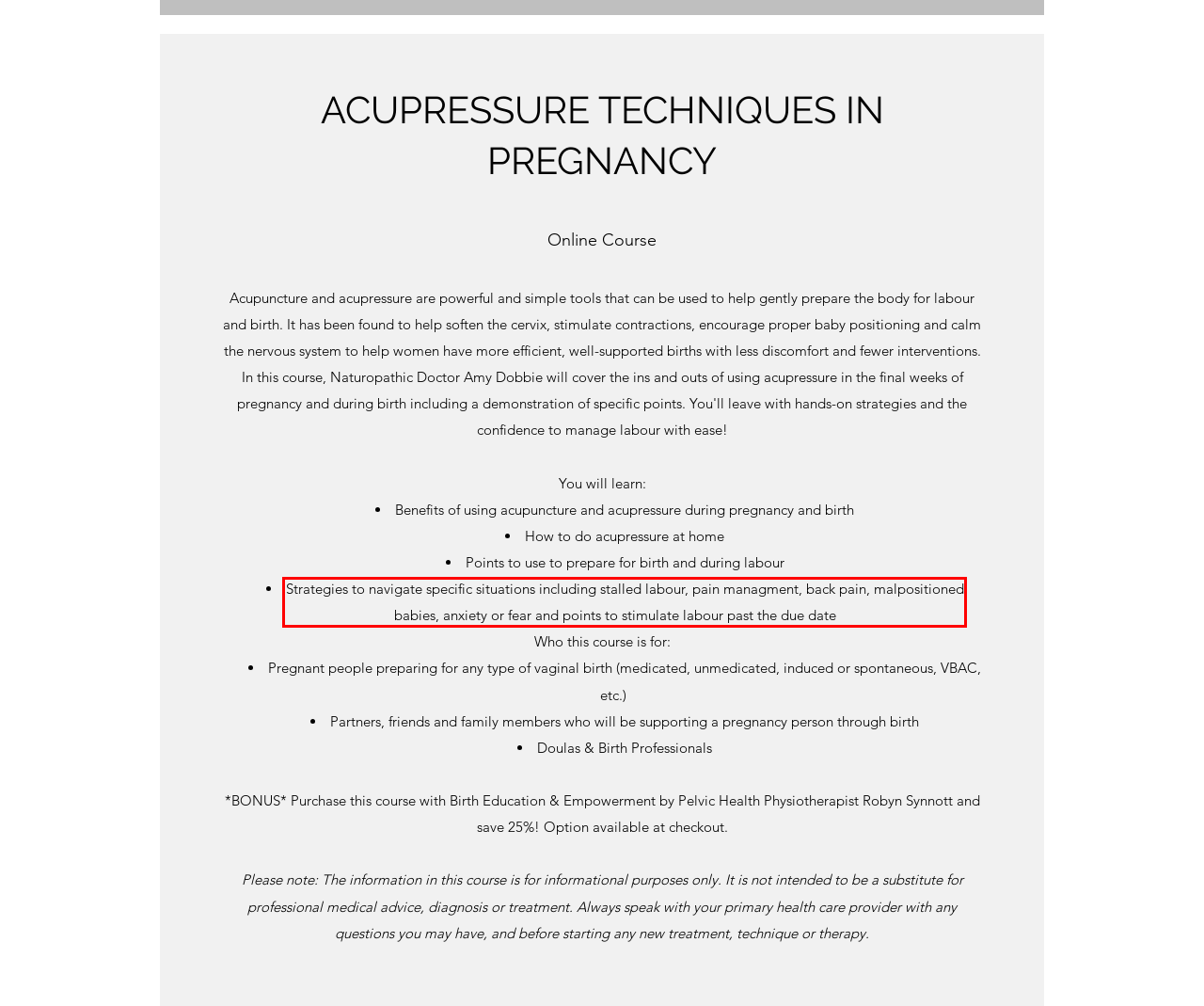The screenshot you have been given contains a UI element surrounded by a red rectangle. Use OCR to read and extract the text inside this red rectangle.

Strategies to navigate specific situations including stalled labour, pain managment, back pain, malpositioned babies, anxiety or fear and points to stimulate labour past the due date